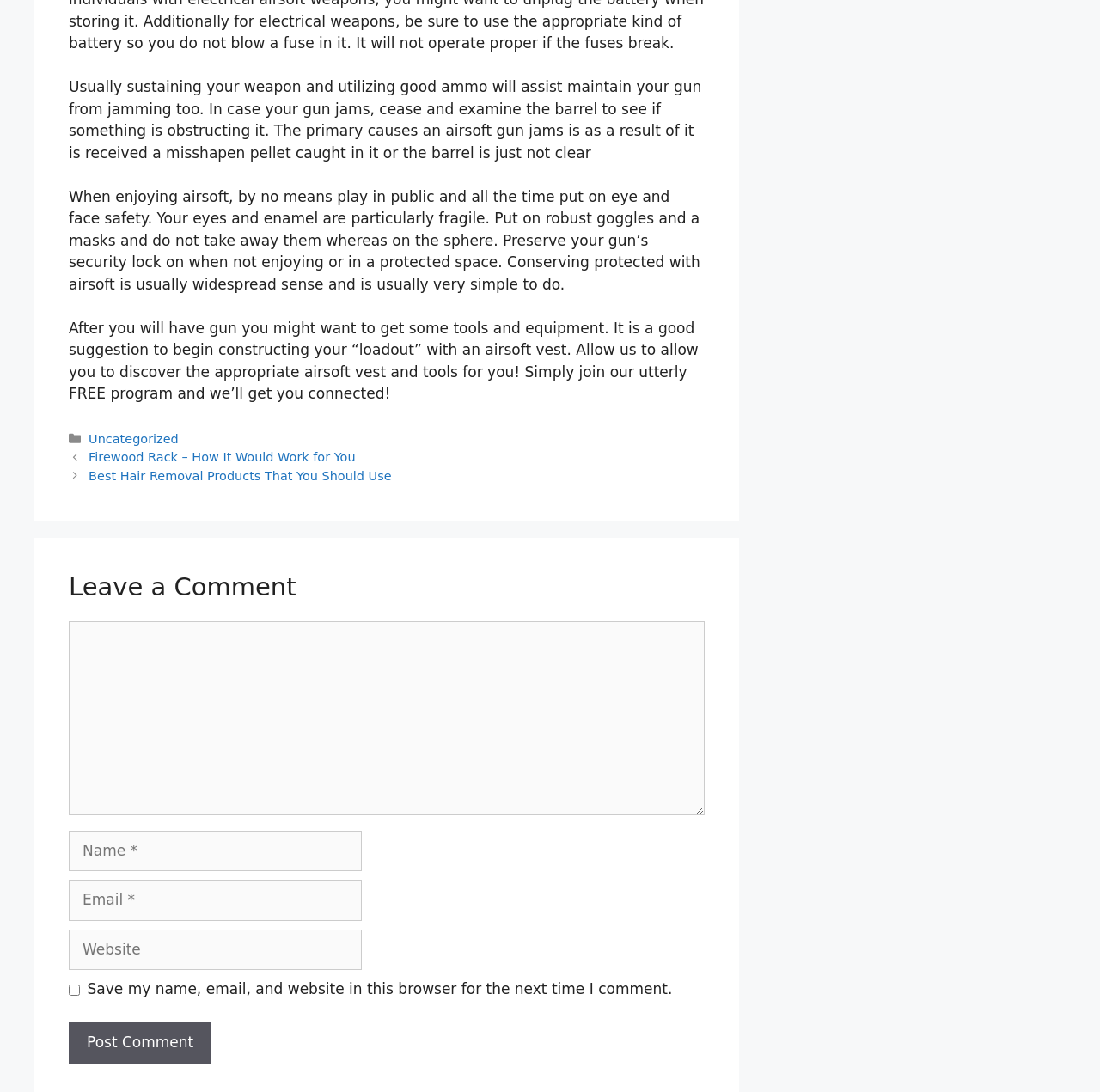What is the navigation section for?
Respond to the question with a well-detailed and thorough answer.

The navigation section, located at the bottom of the webpage, allows users to navigate to previous or next posts. It contains links to 'Previous' and 'Next' posts, as well as their respective titles.